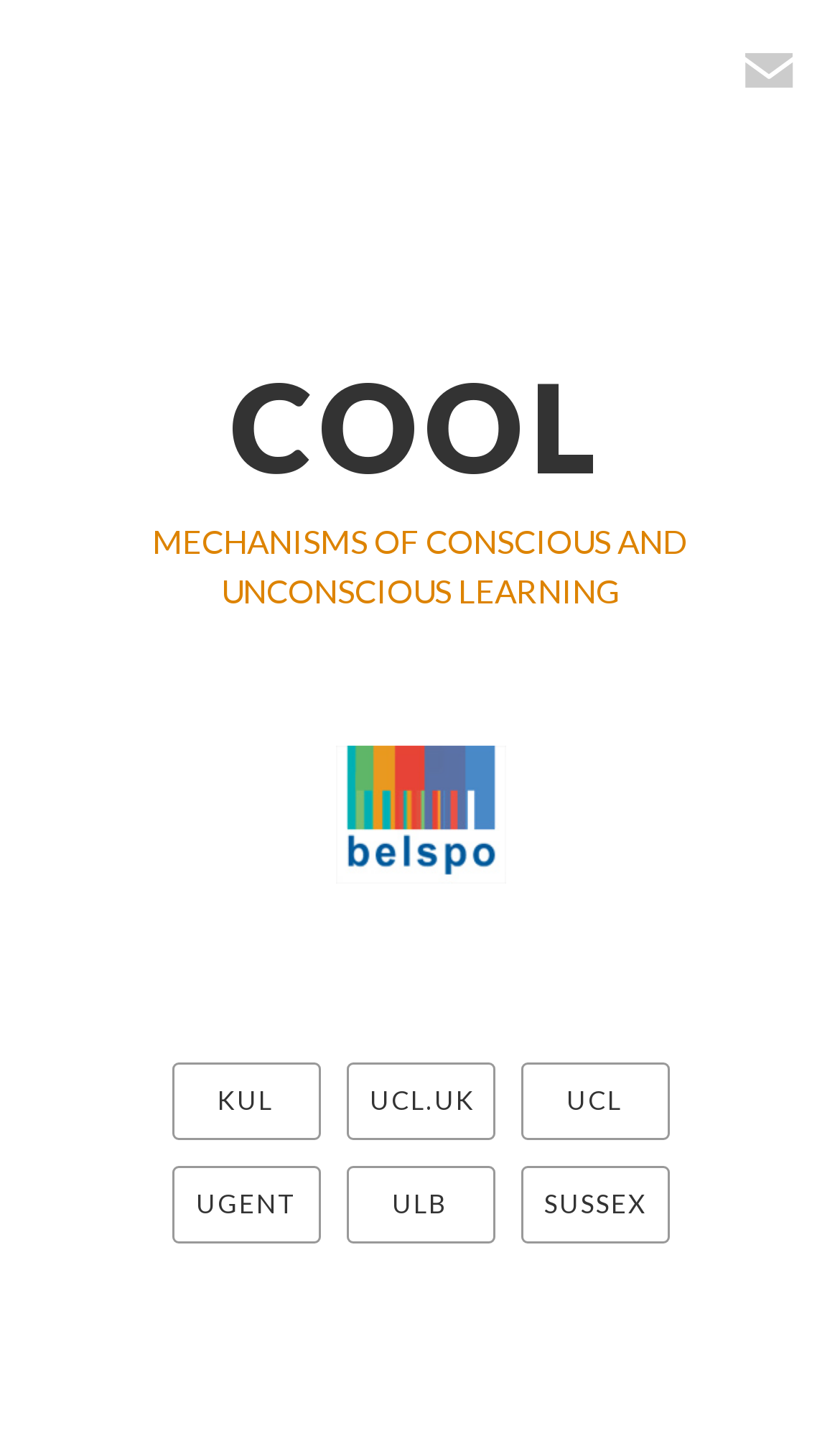Using the element description parent_node: COOL, predict the bounding box coordinates for the UI element. Provide the coordinates in (top-left x, top-left y, bottom-right x, bottom-right y) format with values ranging from 0 to 1.

[0.399, 0.599, 0.601, 0.623]